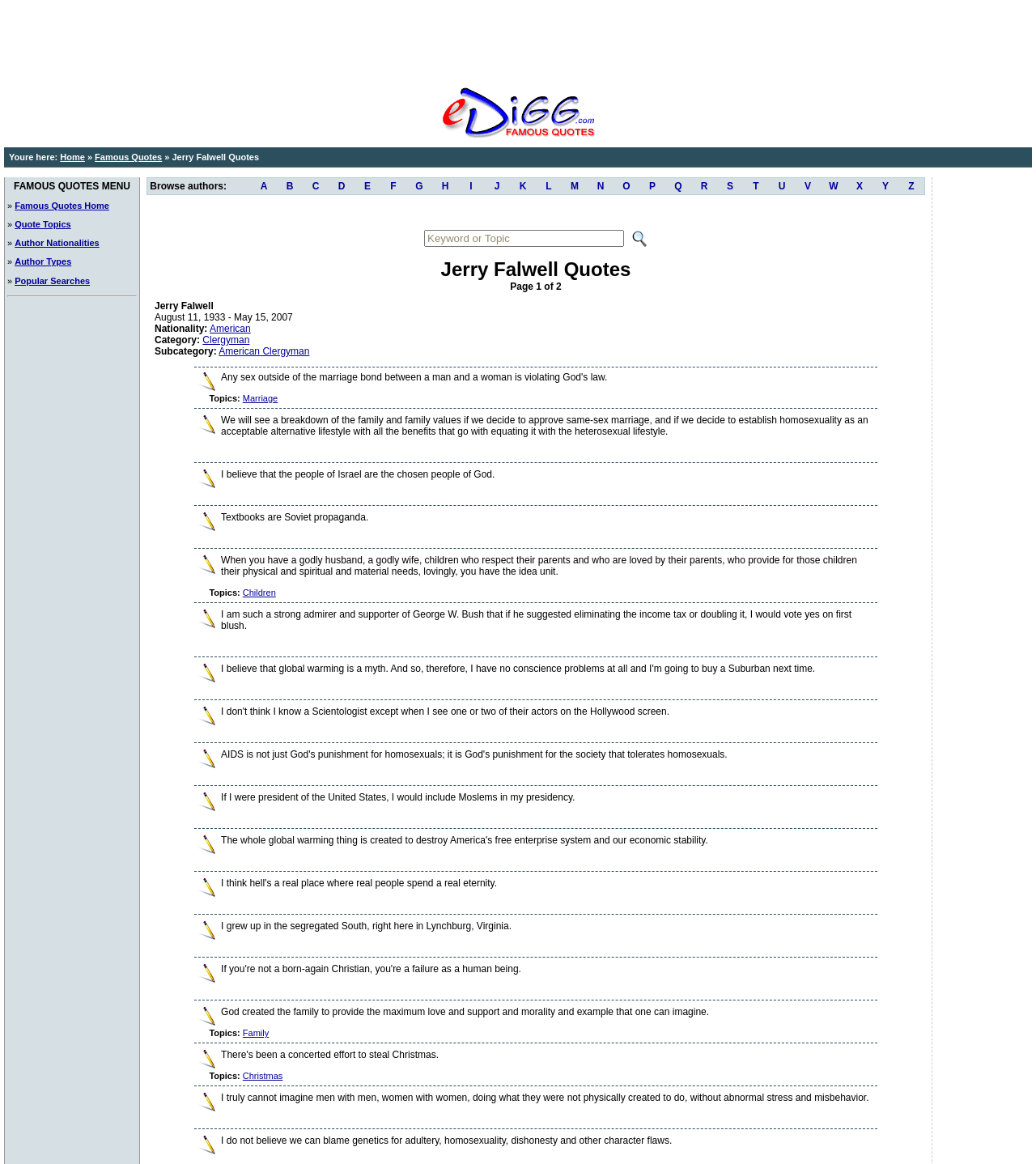Pinpoint the bounding box coordinates of the clickable area needed to execute the instruction: "View Jerry Falwell quotes". The coordinates should be specified as four float numbers between 0 and 1, i.e., [left, top, right, bottom].

[0.422, 0.119, 0.578, 0.129]